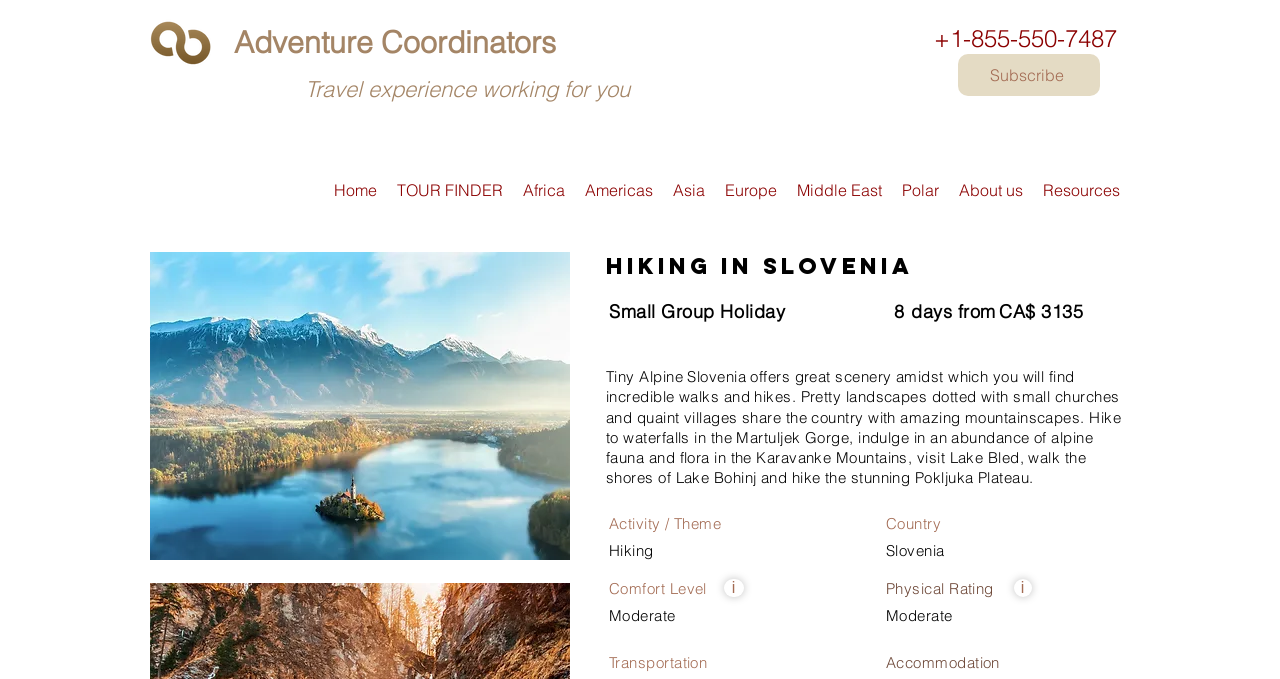Please pinpoint the bounding box coordinates for the region I should click to adhere to this instruction: "Click the Subscribe link".

[0.748, 0.08, 0.859, 0.141]